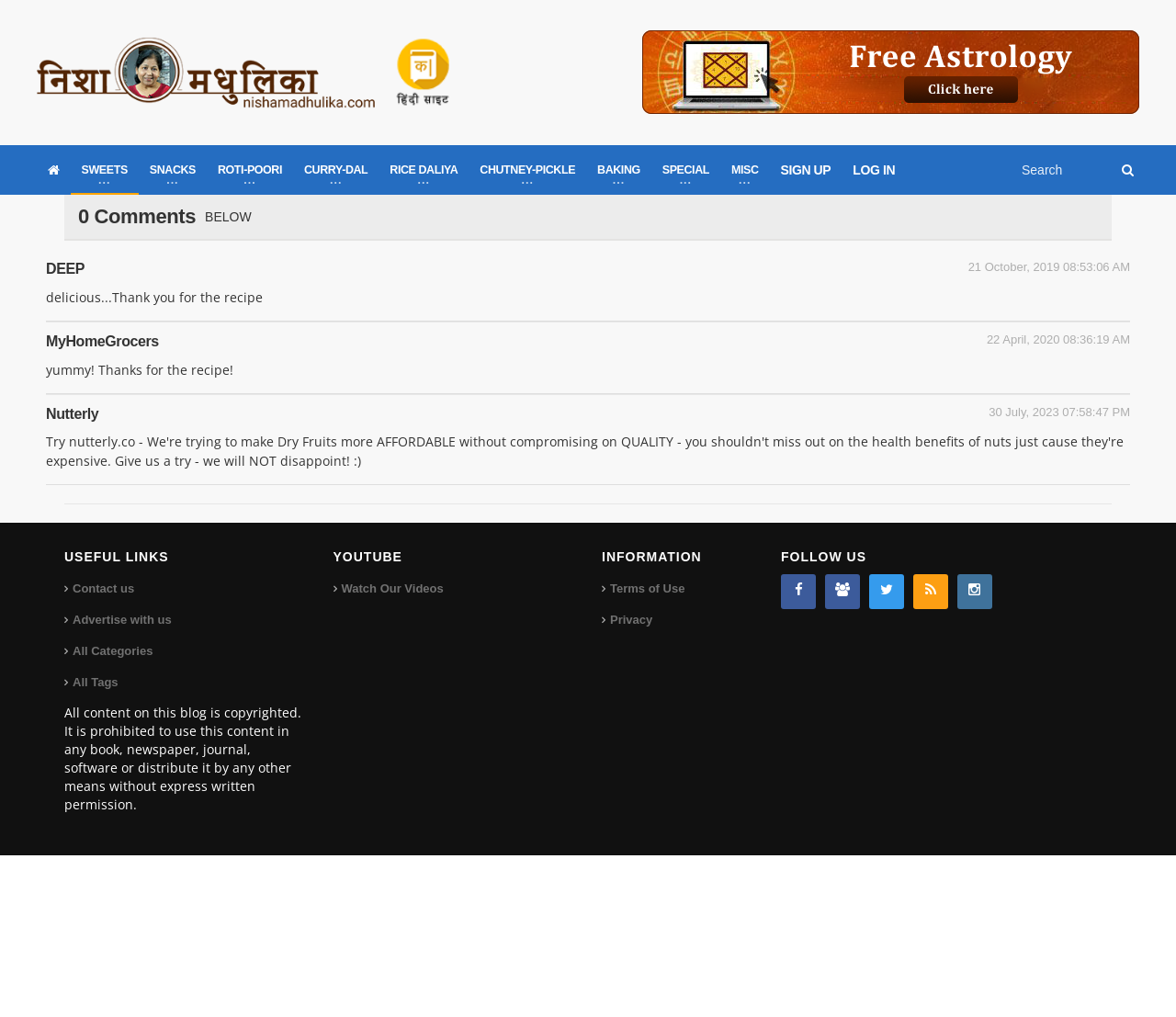Locate the bounding box coordinates of the element that needs to be clicked to carry out the instruction: "Read comments". The coordinates should be given as four float numbers ranging from 0 to 1, i.e., [left, top, right, bottom].

[0.039, 0.256, 0.223, 0.301]